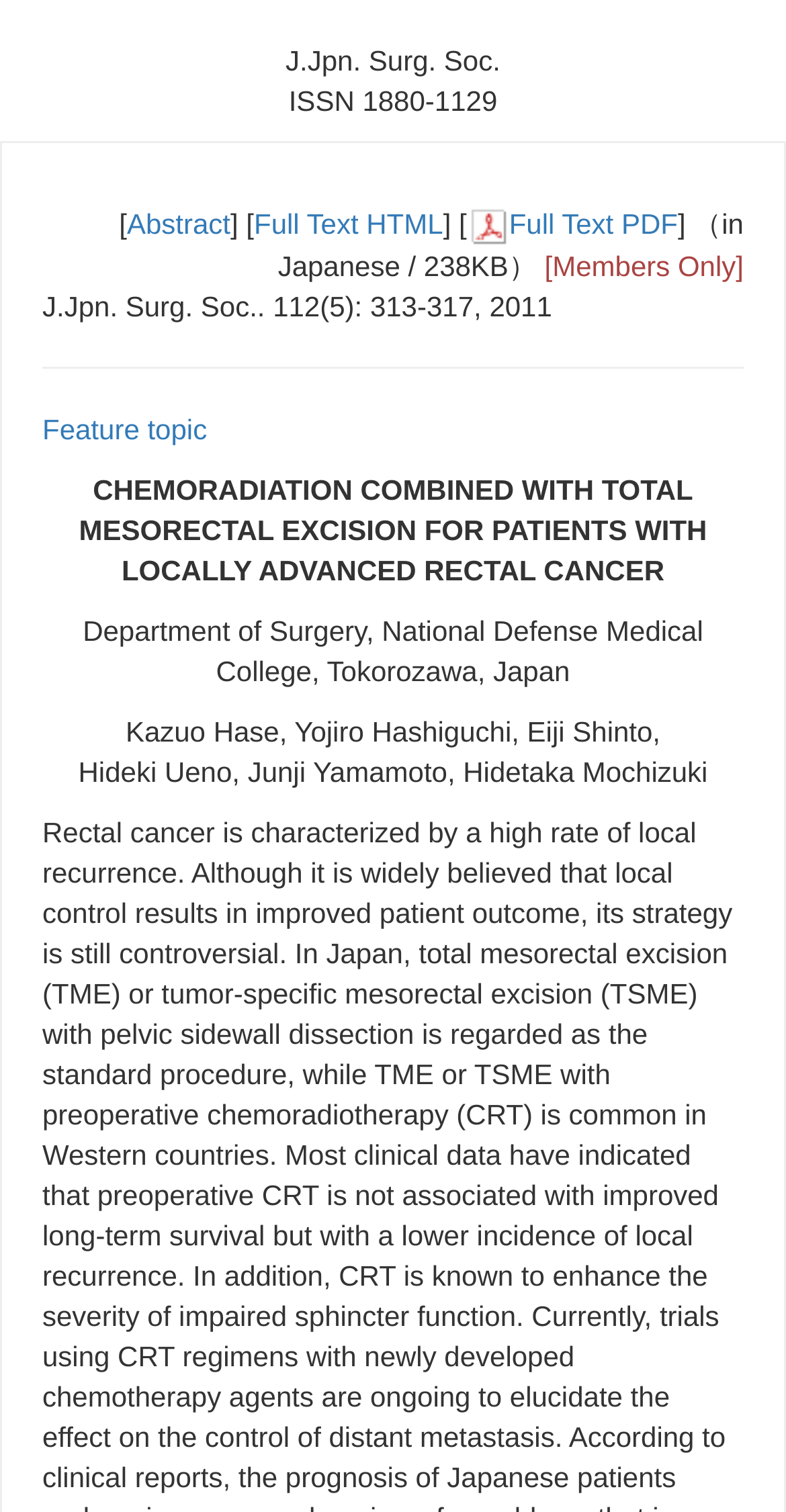Find and provide the bounding box coordinates for the UI element described here: "Add New Project". The coordinates should be given as four float numbers between 0 and 1: [left, top, right, bottom].

None